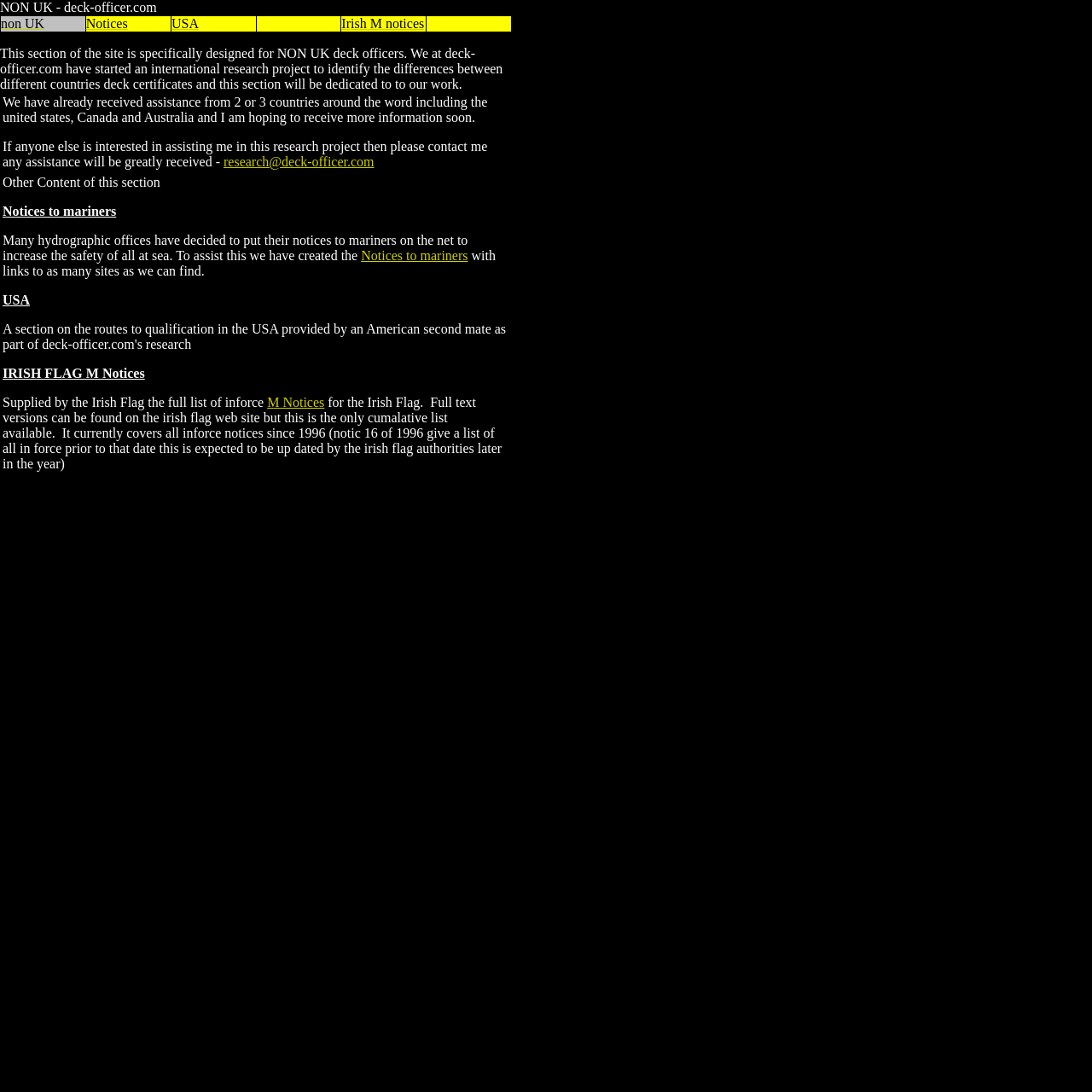Consider the image and give a detailed and elaborate answer to the question: 
How many countries are mentioned in the text?

The countries mentioned in the text are the United States, Canada, Australia, Ireland, and the UK. These countries are mentioned as part of the research project or as sources of information for deck certificates.